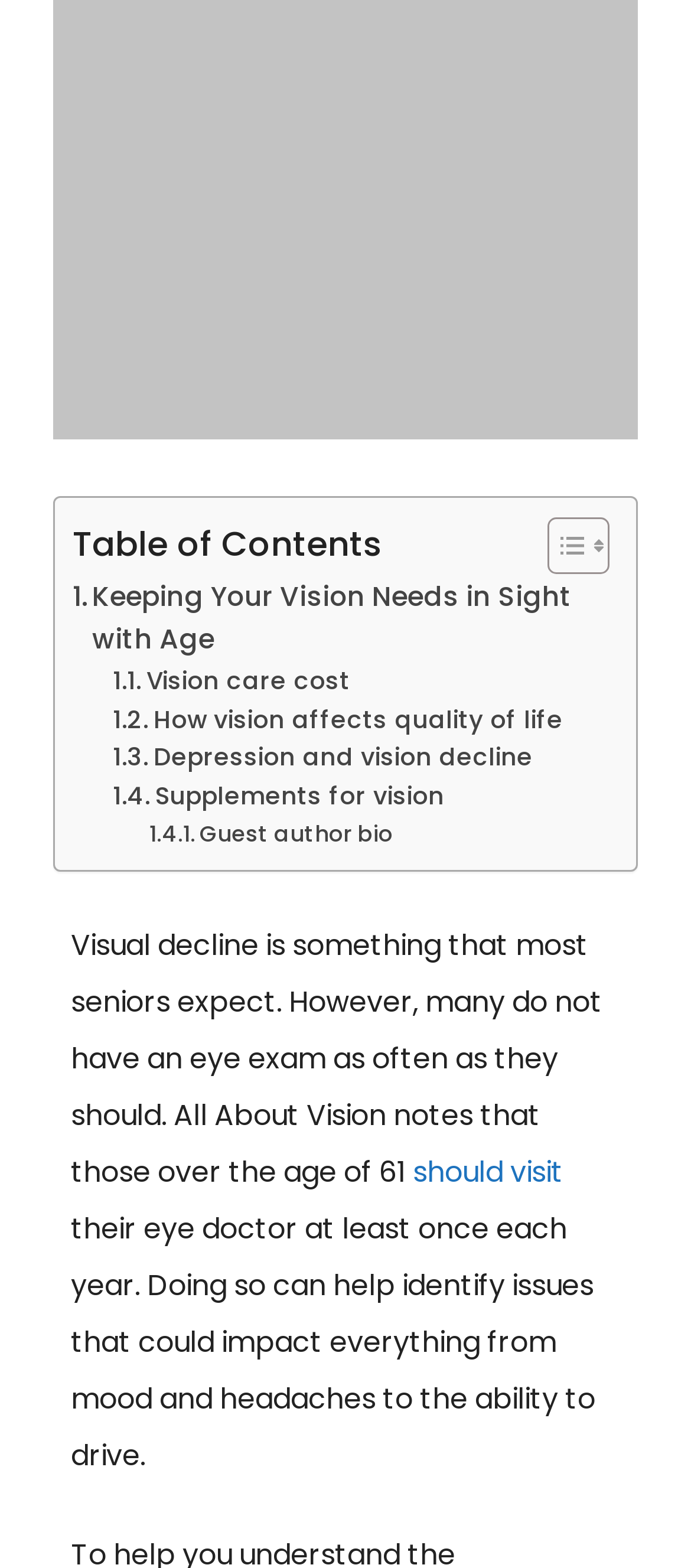Refer to the image and answer the question with as much detail as possible: How often should seniors visit their eye doctor?

According to the webpage, seniors should visit their eye doctor at least once a year, as stated in the sentence 'All About Vision notes that those over the age of 61 should visit their eye doctor at least once each year.' This is to help identify issues that could impact their daily lives.